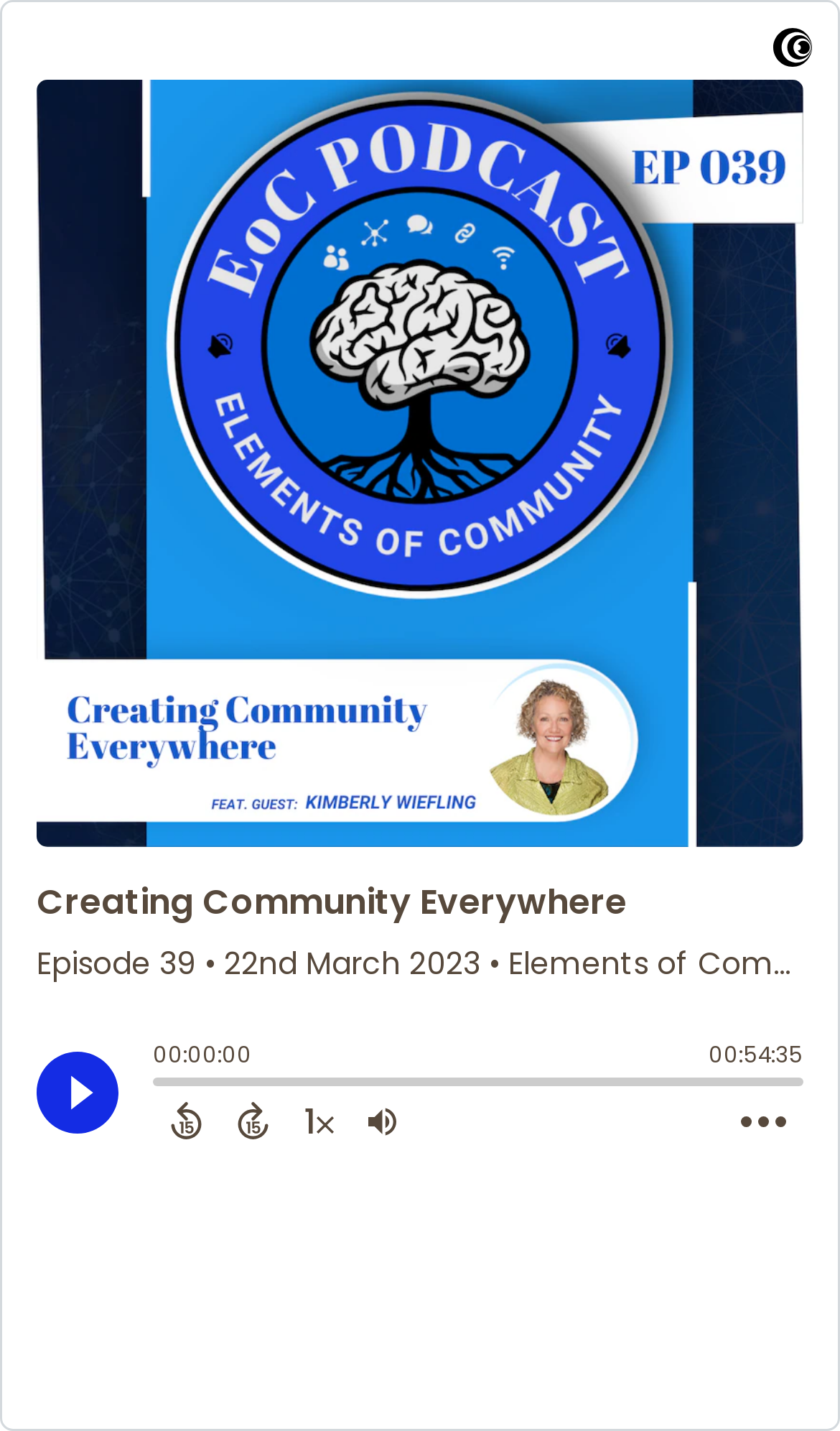Generate a detailed explanation of the webpage's features and information.

This webpage is about a podcast called "Elements of Community" and allows users to listen to it for free. At the top-right corner, there is a link and a small image. Below that, there is a large image that takes up most of the width of the page, which is the artwork for the podcast. 

To the right of the large image, there is a title "Creating Community Everywhere" followed by the episode number "39" and the date "22nd March 2023". Below these texts, there is a "Play" button with a small image inside. 

On the same line as the "Play" button, there is a current timestamp "00:00:00" and an episode length "00:54:35" on the right side. Below these, there is a horizontal slider and three buttons: "Back 15 Seconds", "Forward 15 Seconds", and "Change audio speed to 1.5 times", each with a small image inside. 

Next to these buttons, there is another button "Adjust volume" with a small image inside. At the bottom-right corner, there is a button "Open Action Menu" with a small image inside.